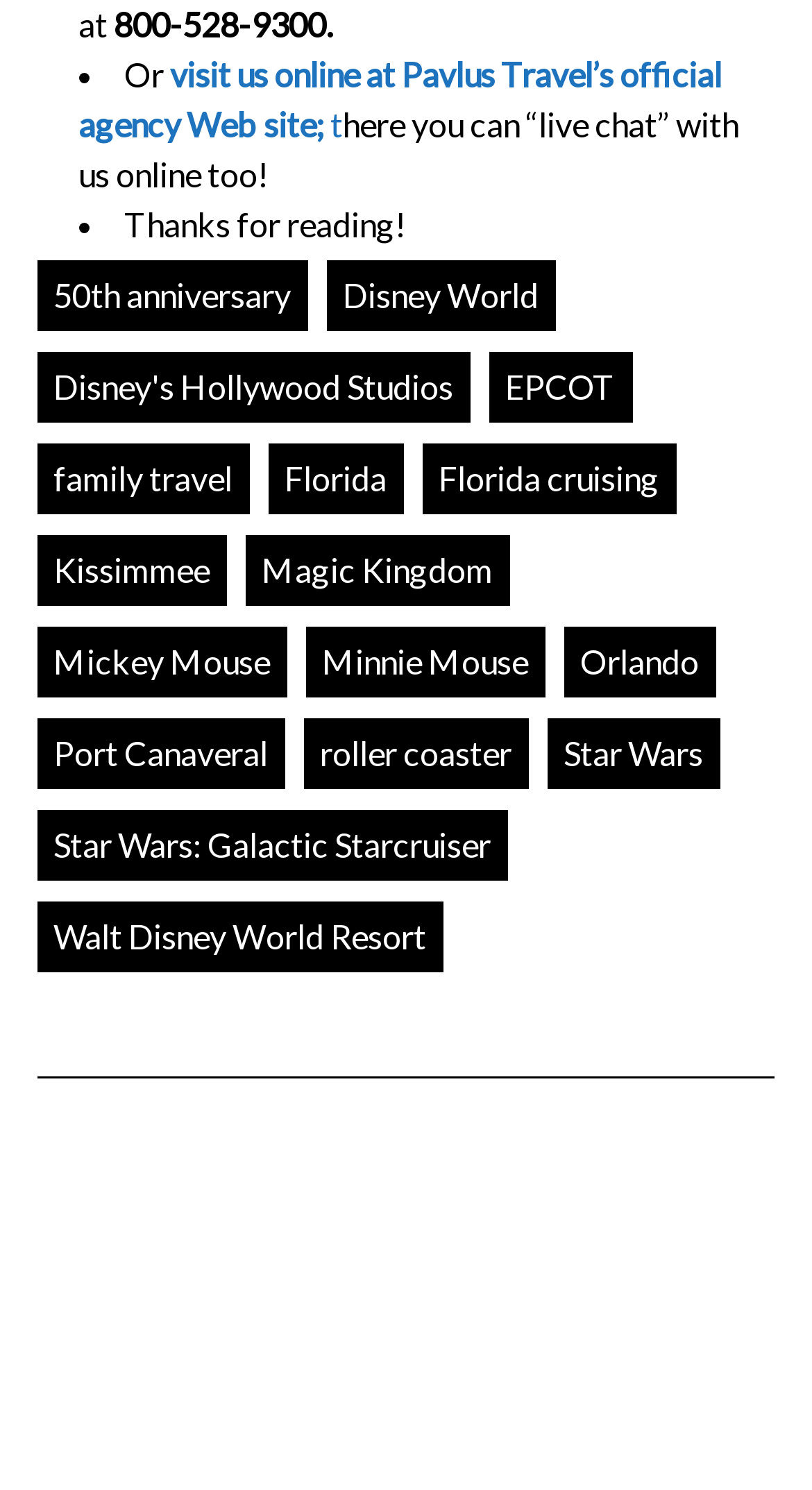Give a one-word or phrase response to the following question: What is the location of Pavlus Travel's official agency Web site?

Online